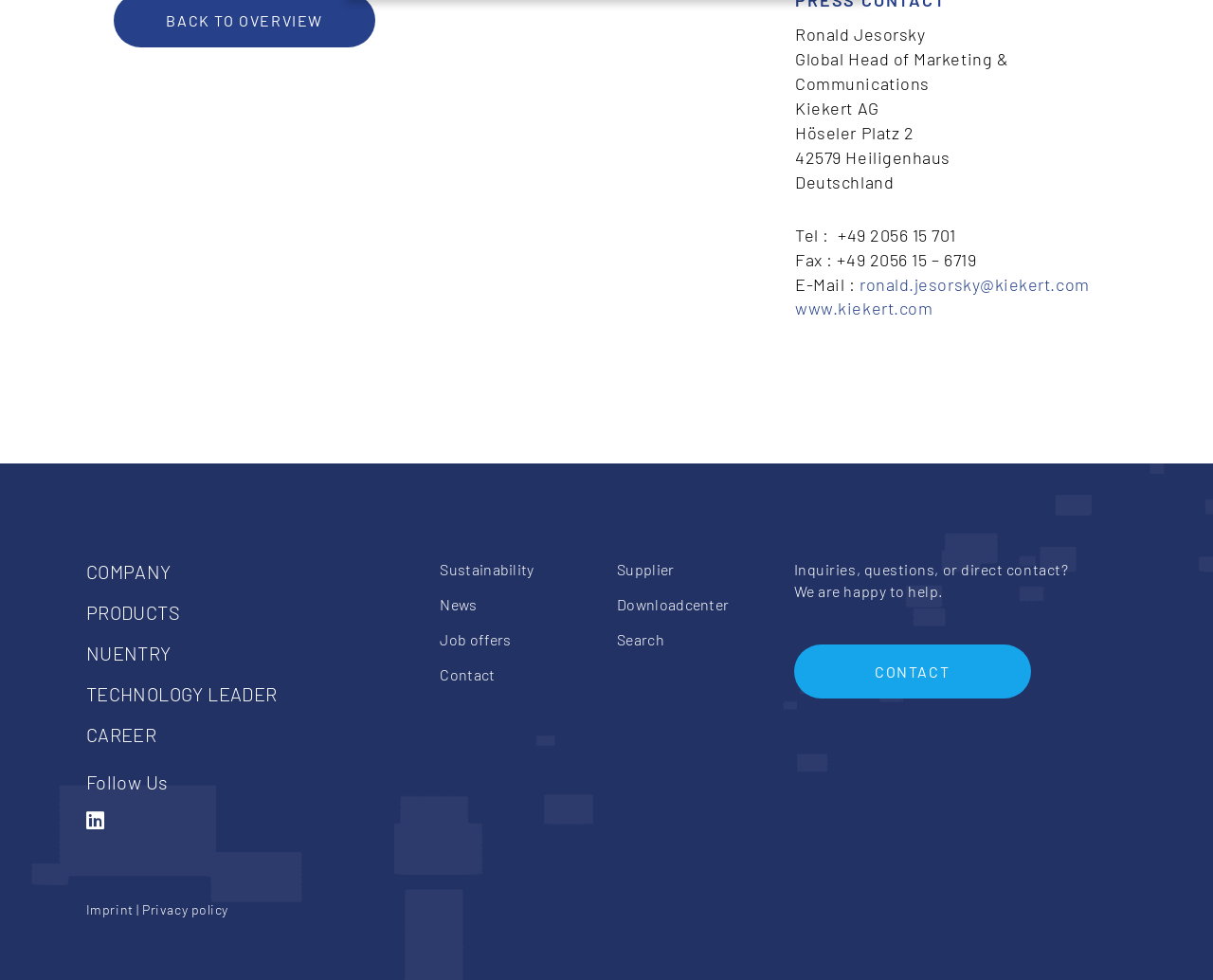What is the name of the person?
Provide a short answer using one word or a brief phrase based on the image.

Ronald Jesorsky